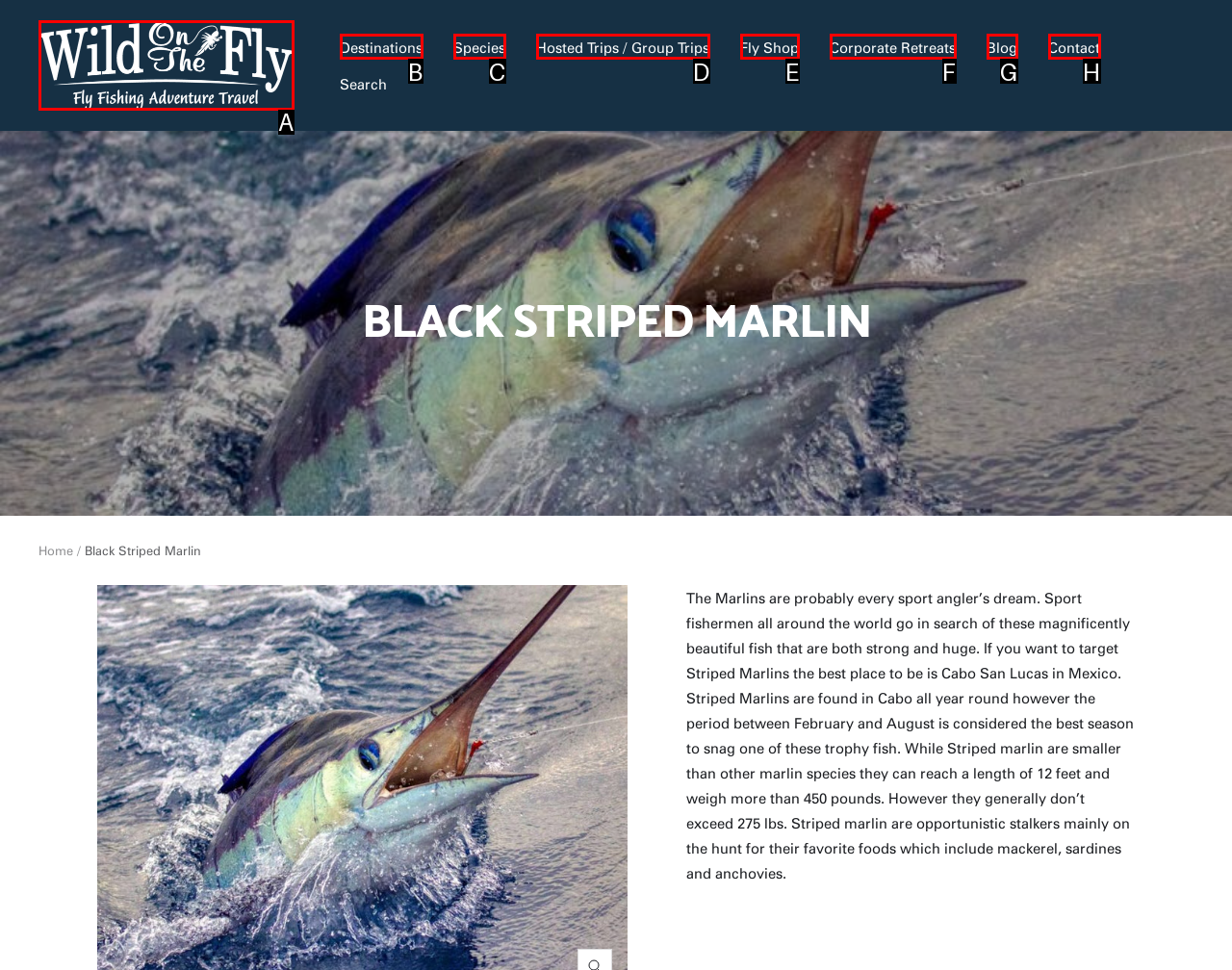Select the HTML element that corresponds to the description: Corporate Retreats
Reply with the letter of the correct option from the given choices.

F